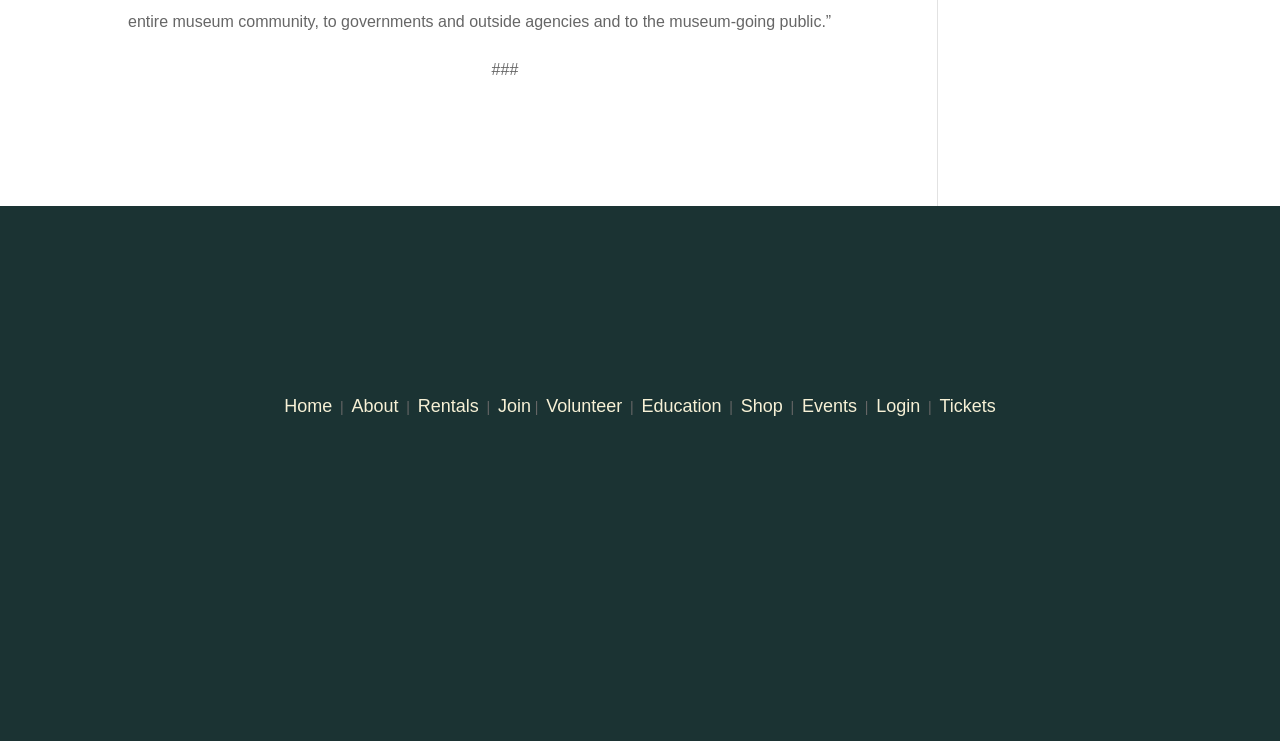Please identify the bounding box coordinates of the area that needs to be clicked to follow this instruction: "Visit the About page".

[0.275, 0.534, 0.311, 0.561]